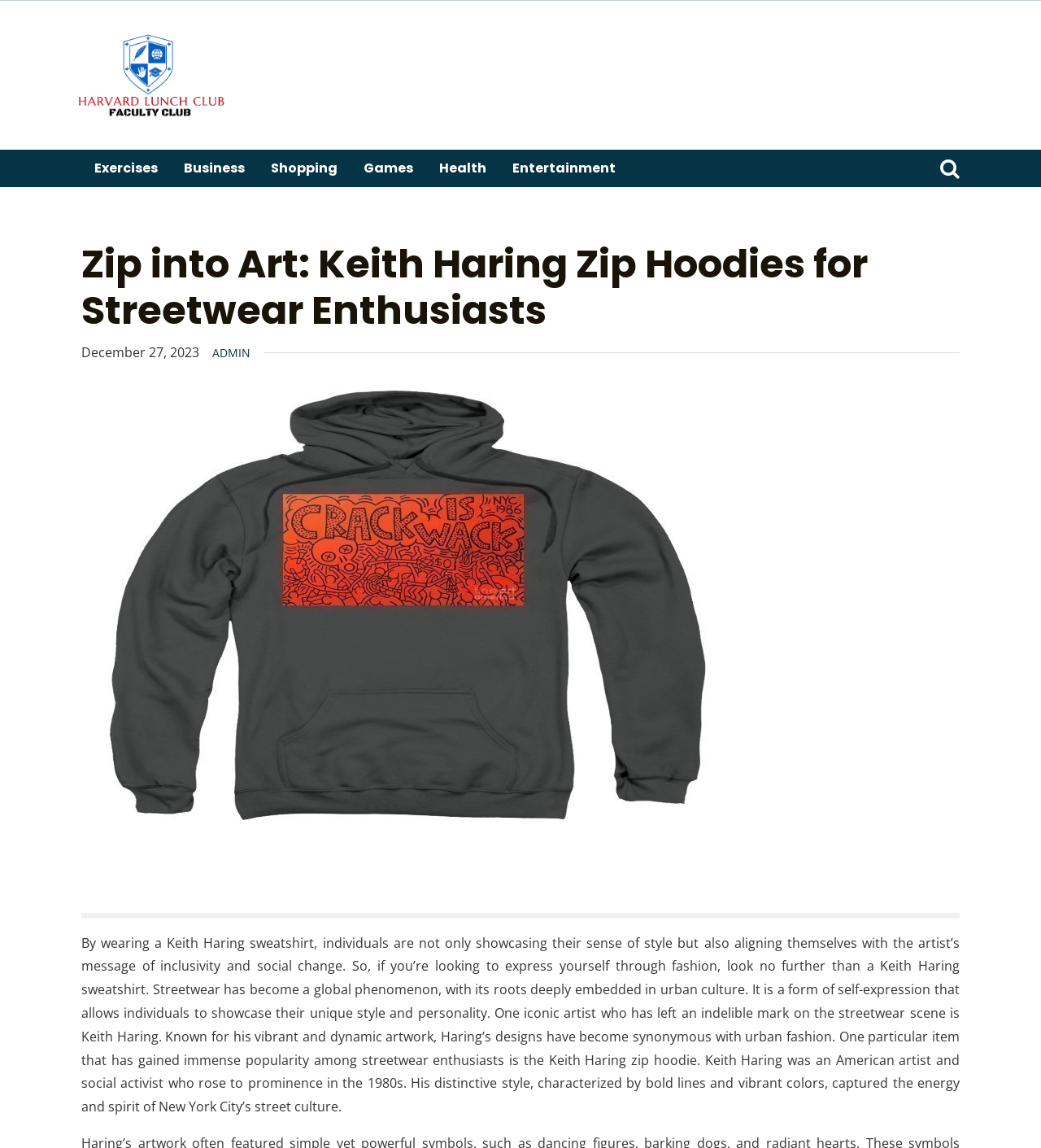Refer to the element description alt="Harvard Lunch Club" and identify the corresponding bounding box in the screenshot. Format the coordinates as (top-left x, top-left y, bottom-right x, bottom-right y) with values in the range of 0 to 1.

[0.066, 0.023, 0.227, 0.108]